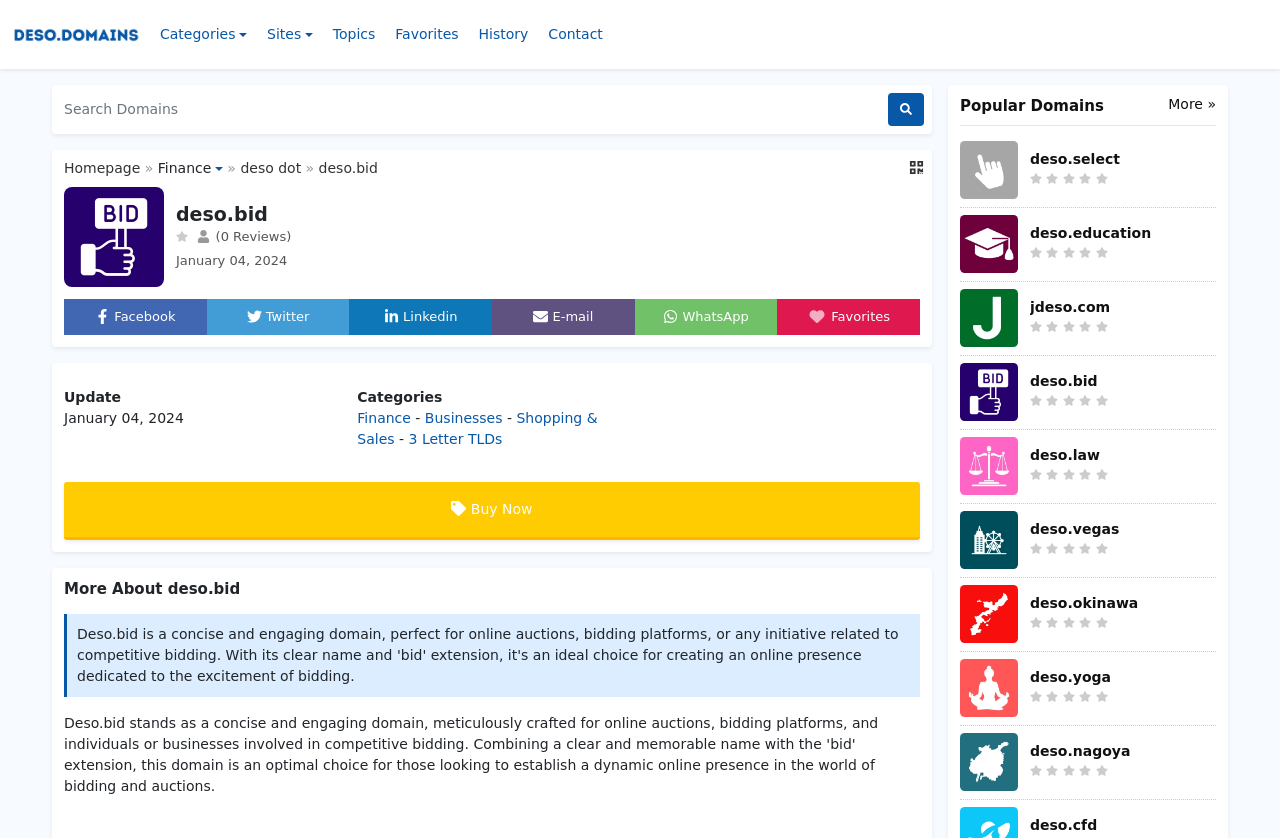Please find the bounding box coordinates of the section that needs to be clicked to achieve this instruction: "Search for domains".

[0.047, 0.111, 0.688, 0.15]